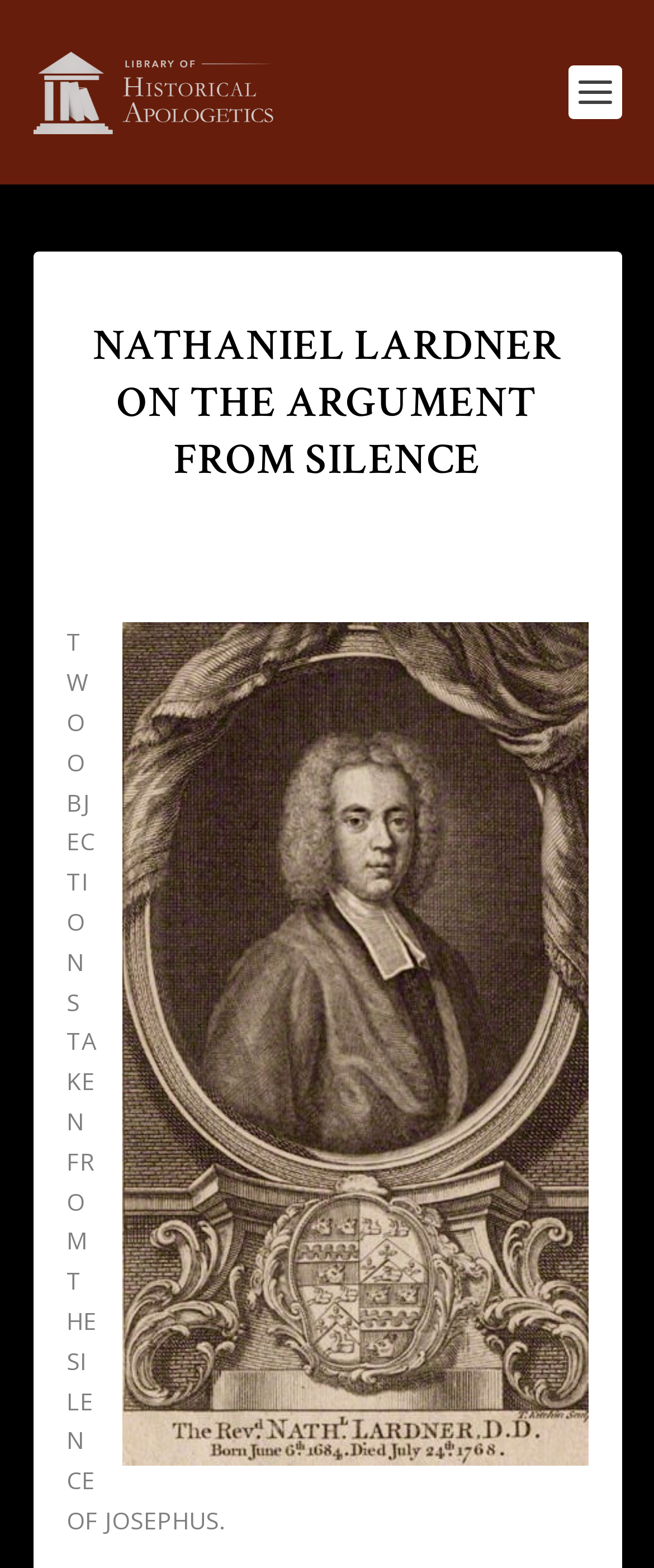Identify and provide the text of the main header on the webpage.

NATHANIEL LARDNER ON THE ARGUMENT FROM SILENCE